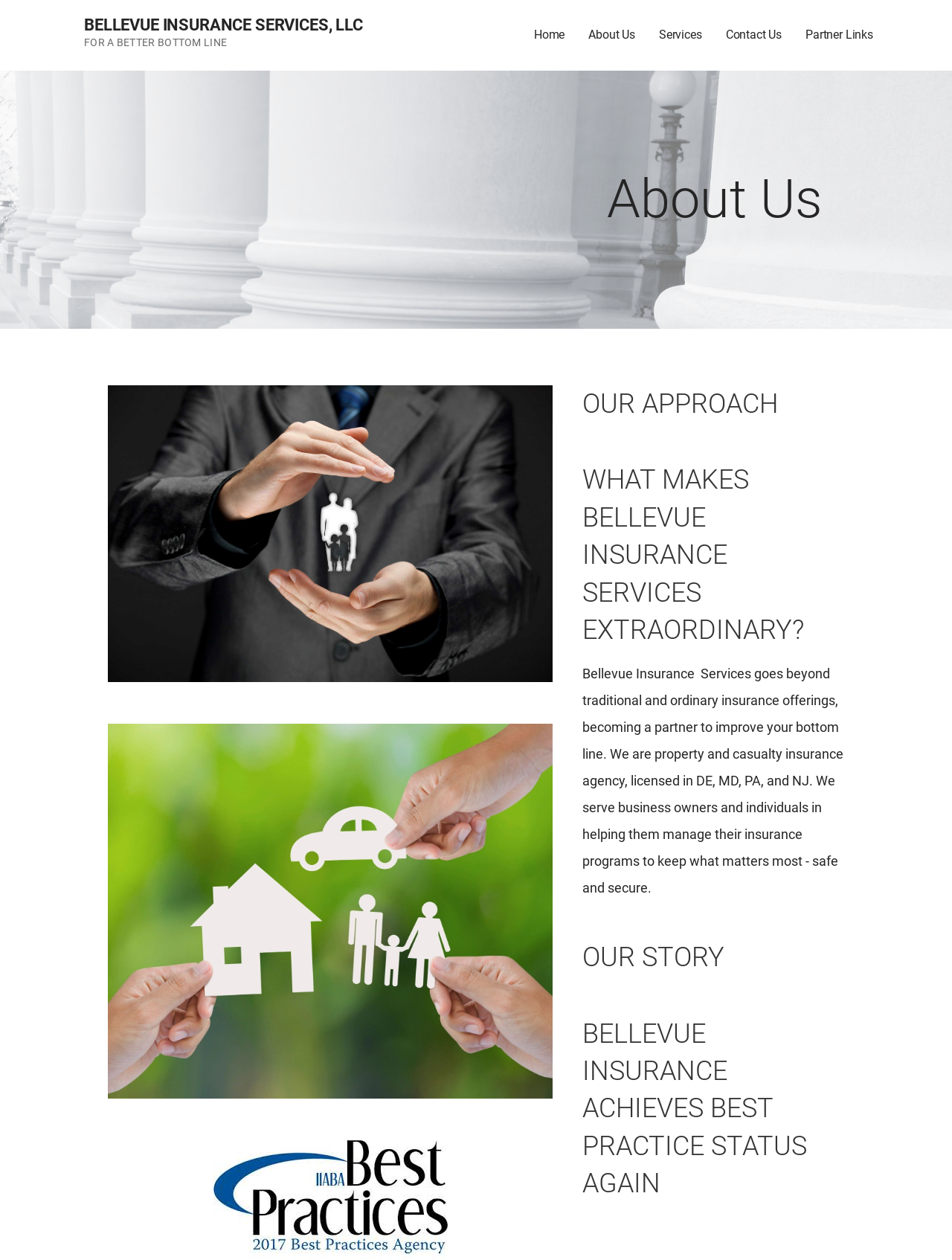Determine the bounding box for the UI element described here: "Home".

[0.548, 0.0, 0.606, 0.056]